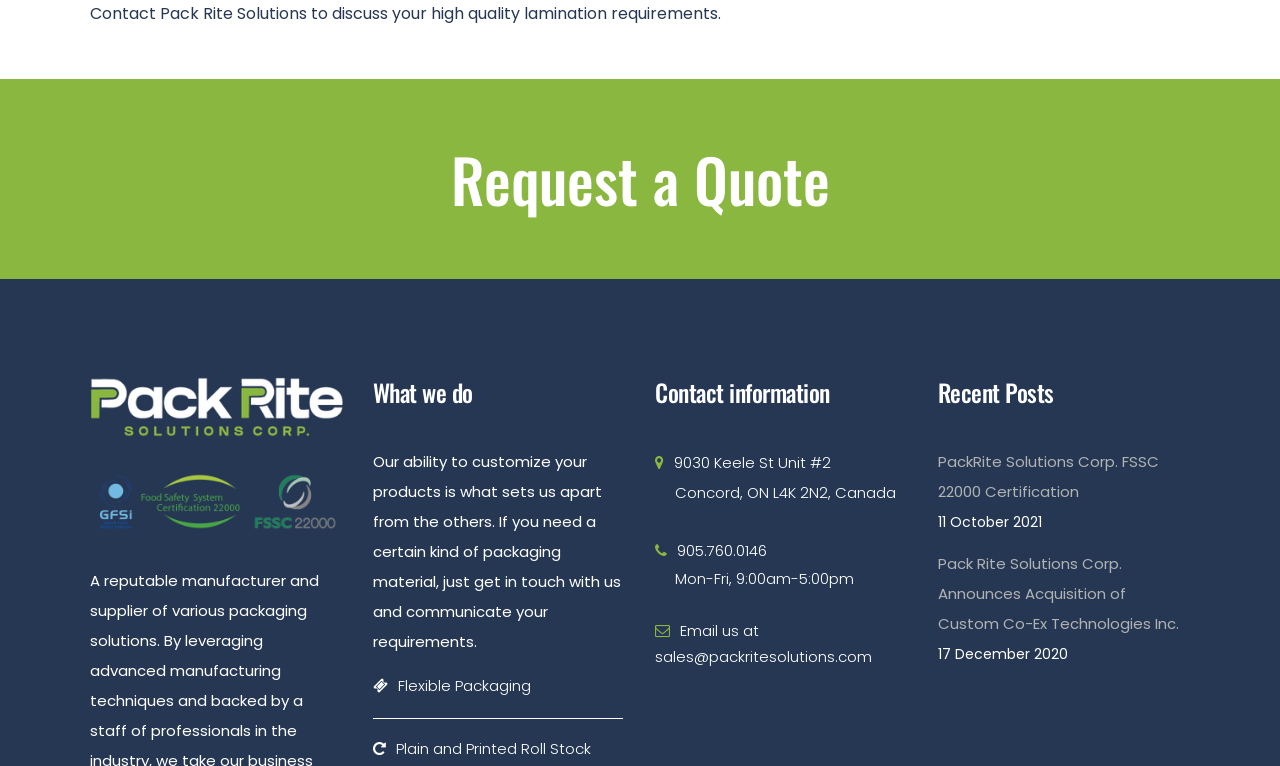Extract the bounding box coordinates for the UI element described as: "aria-label="Search" title="Search"".

None